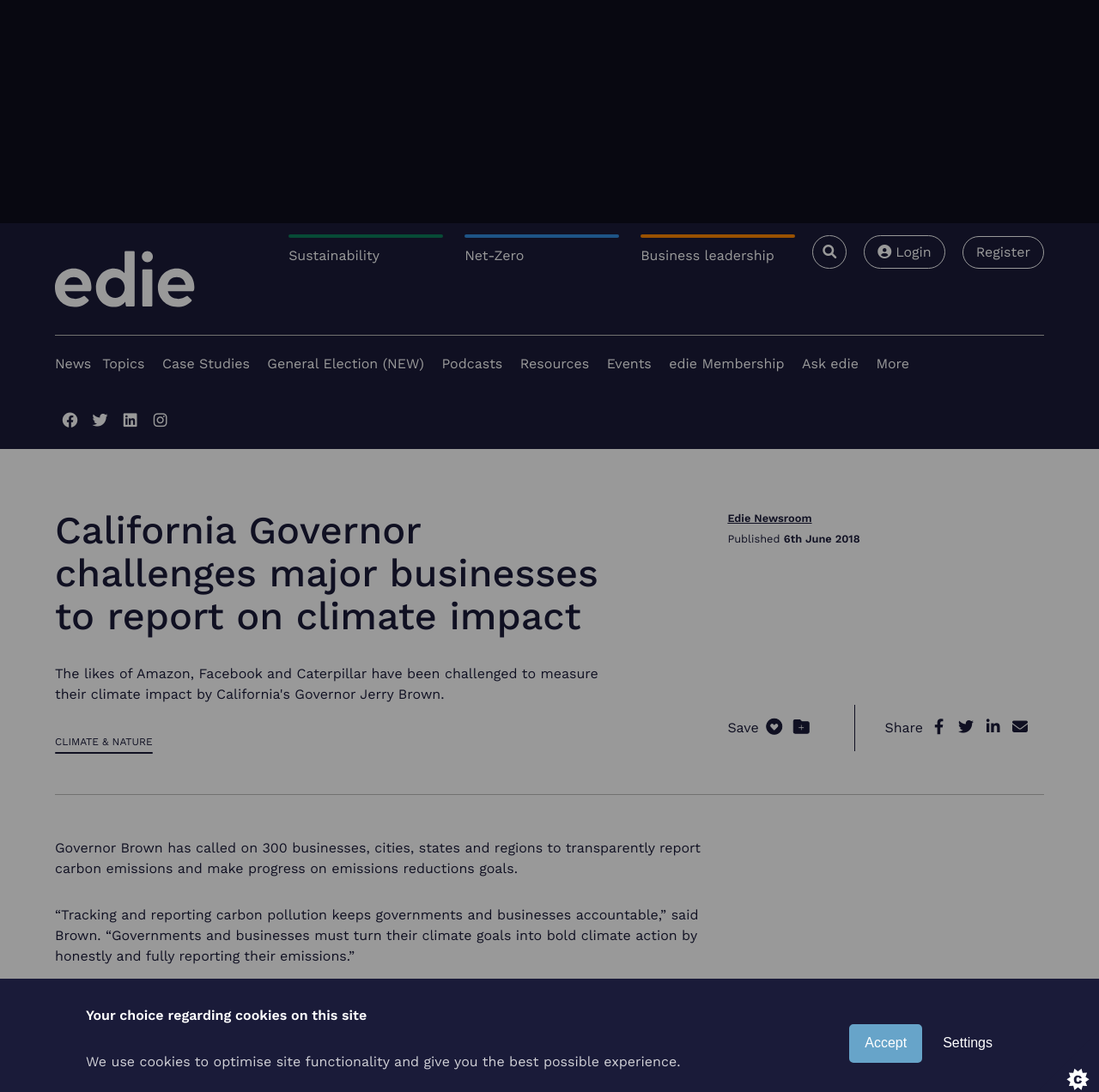Locate the headline of the webpage and generate its content.

Your choice regarding cookies on this site